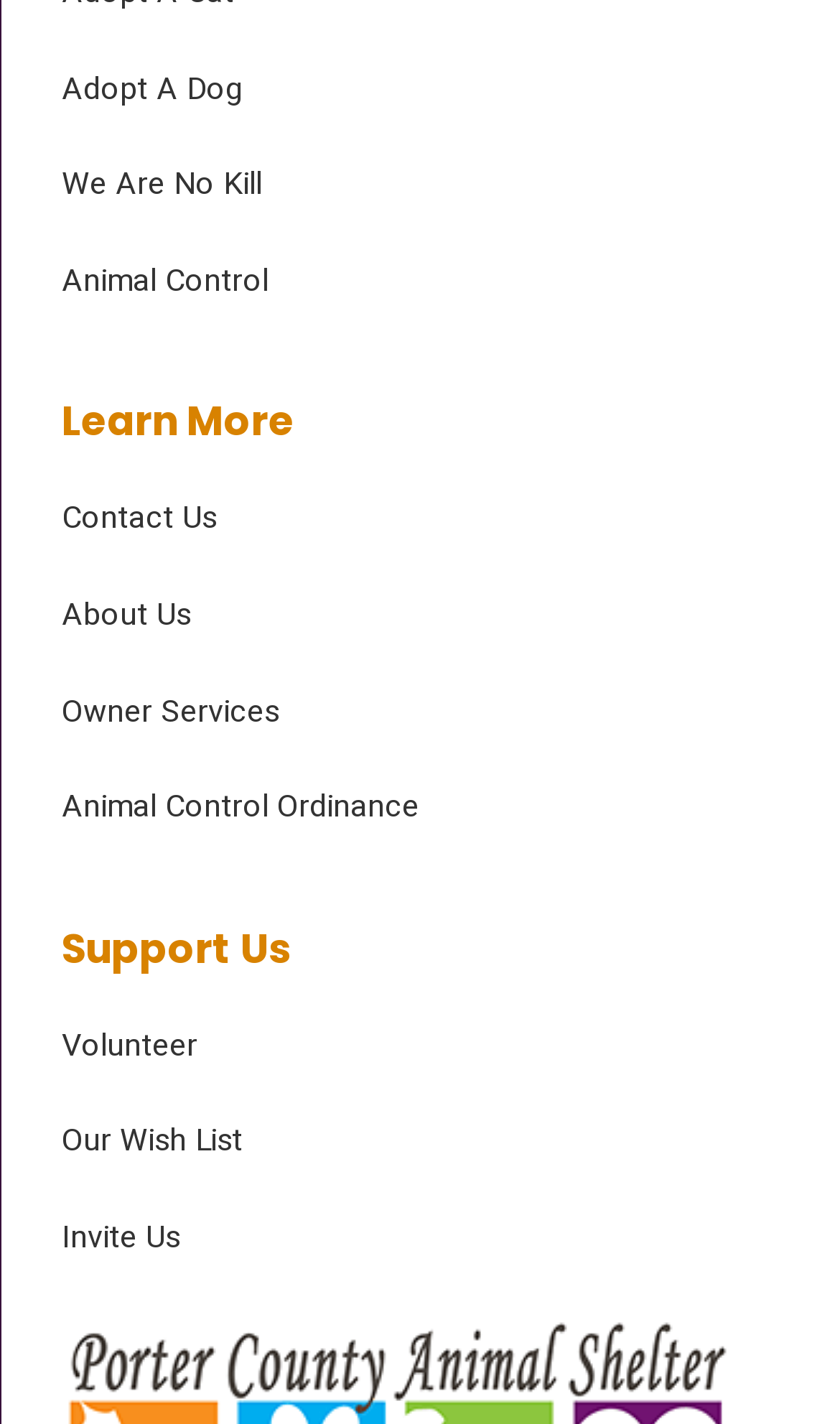Please find the bounding box coordinates of the element that needs to be clicked to perform the following instruction: "Learn about the cancellation policy". The bounding box coordinates should be four float numbers between 0 and 1, represented as [left, top, right, bottom].

None